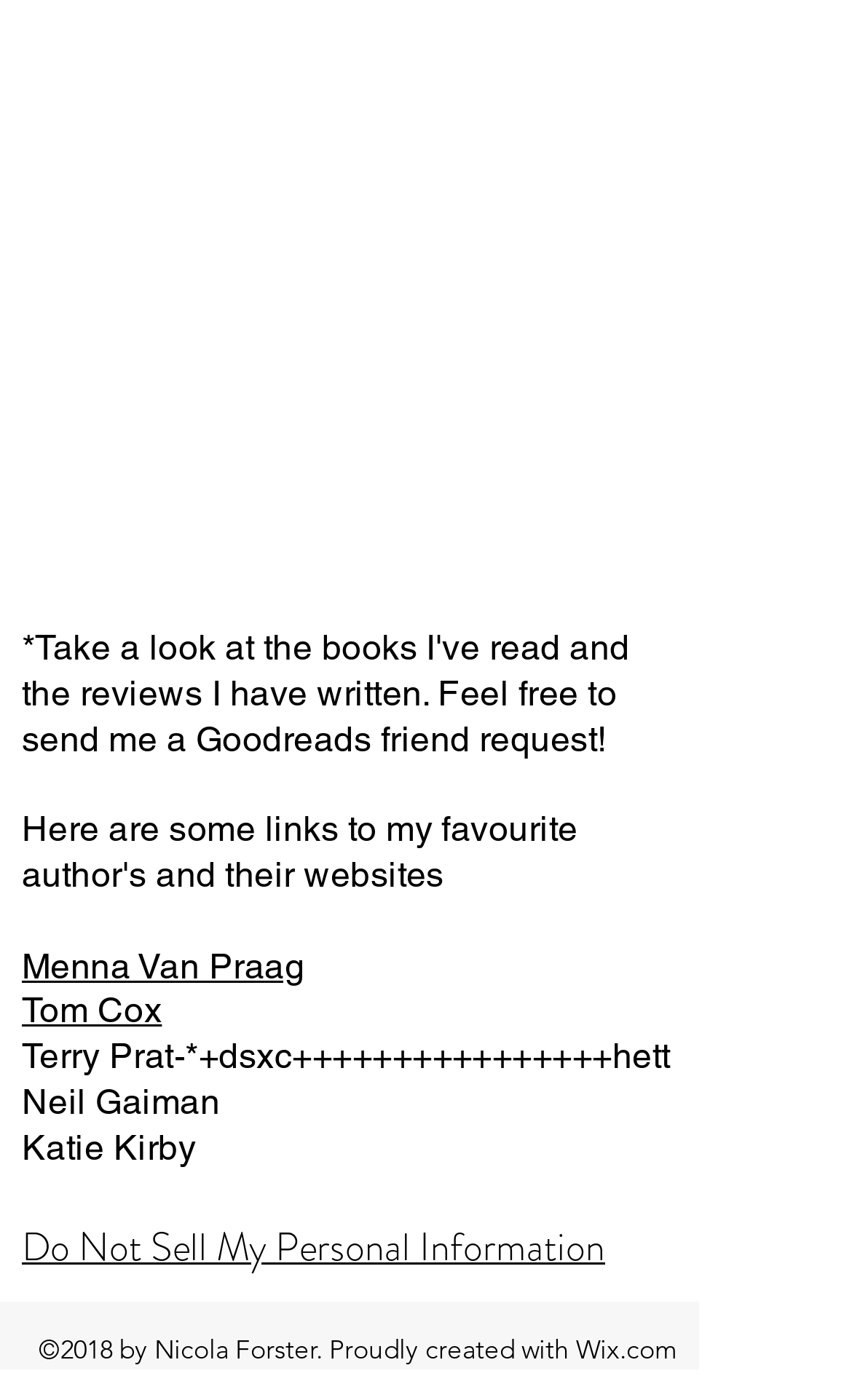Determine the bounding box for the UI element that matches this description: "Tom Cox".

[0.026, 0.707, 0.19, 0.737]